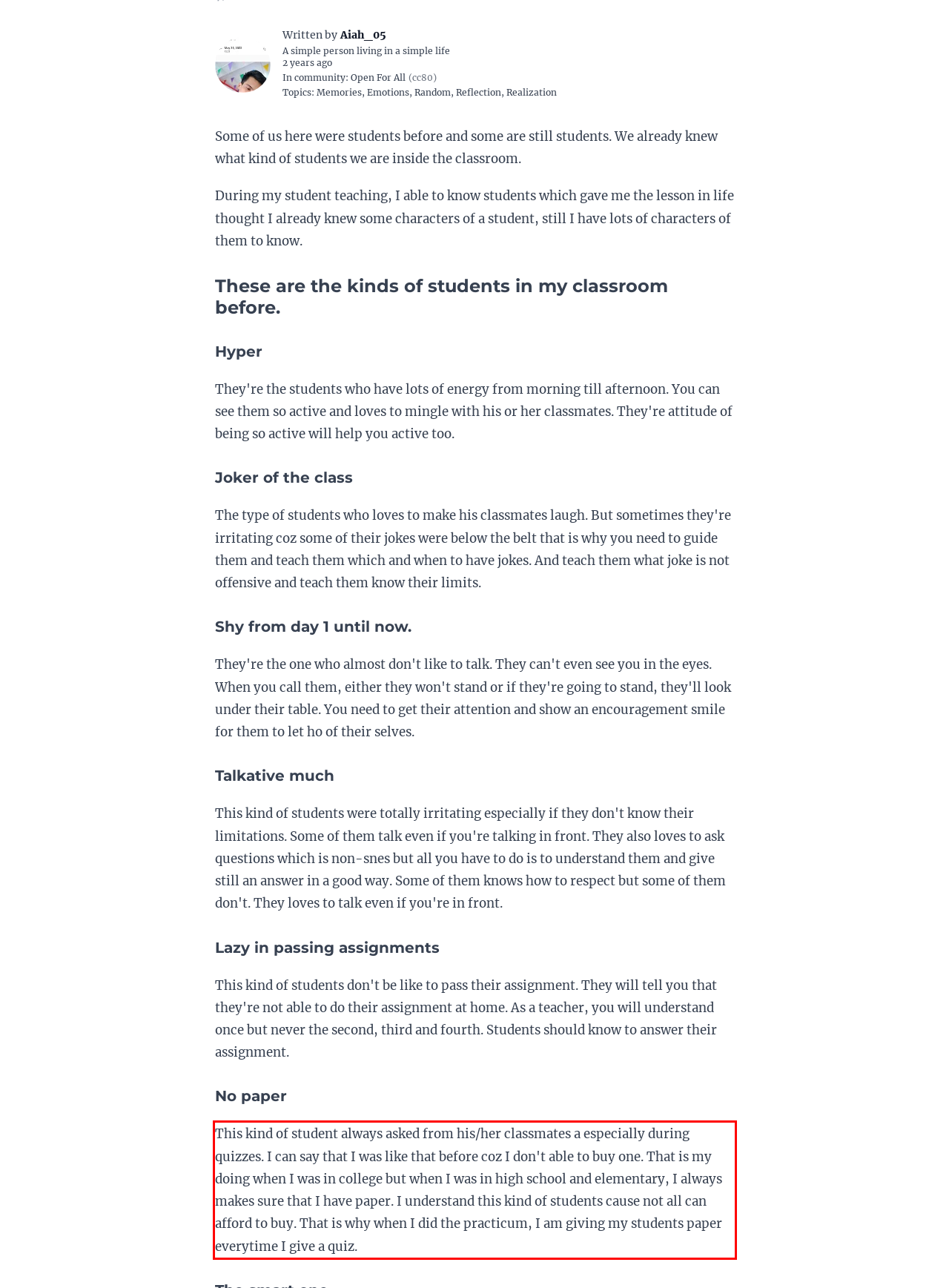Please extract the text content within the red bounding box on the webpage screenshot using OCR.

This kind of student always asked from his/her classmates a especially during quizzes. I can say that I was like that before coz I don't able to buy one. That is my doing when I was in college but when I was in high school and elementary, I always makes sure that I have paper. I understand this kind of students cause not all can afford to buy. That is why when I did the practicum, I am giving my students paper everytime I give a quiz.